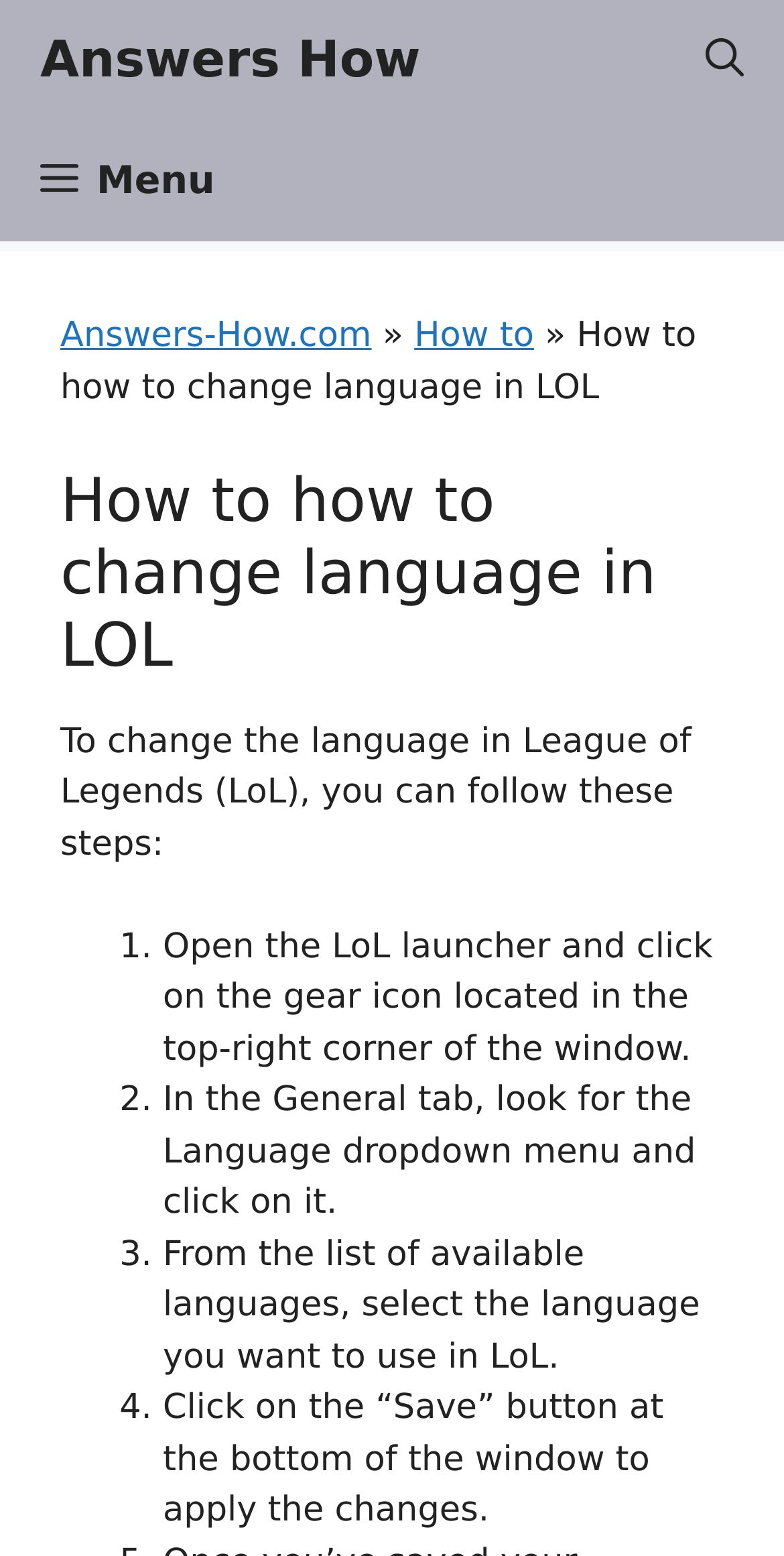Determine the bounding box coordinates in the format (top-left x, top-left y, bottom-right x, bottom-right y). Ensure all values are floating point numbers between 0 and 1. Identify the bounding box of the UI element described by: Answers How

[0.051, 0.0, 0.536, 0.078]